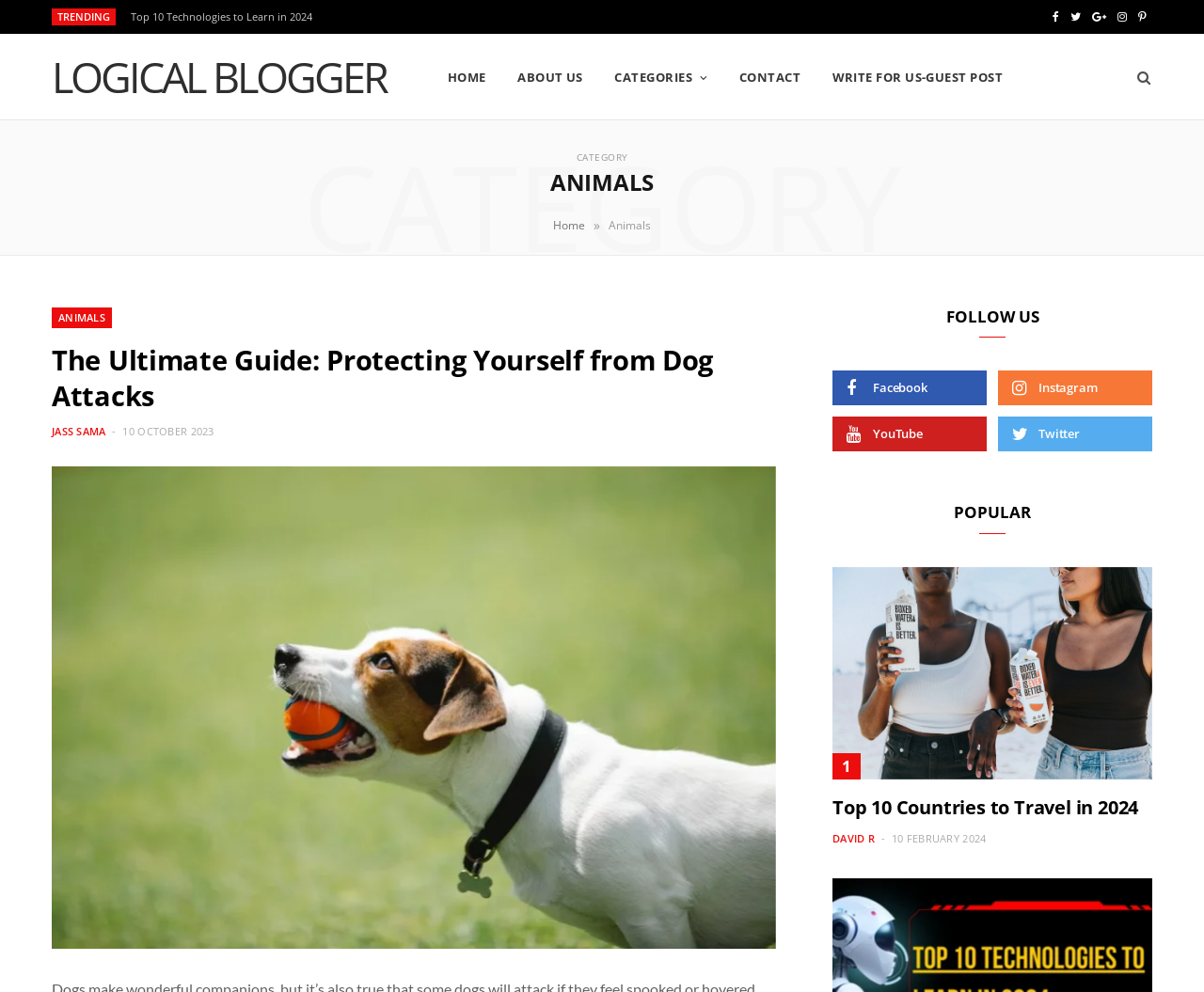Identify the bounding box coordinates of the section to be clicked to complete the task described by the following instruction: "go to Thomson Reuters Westlaw". The coordinates should be four float numbers between 0 and 1, formatted as [left, top, right, bottom].

None